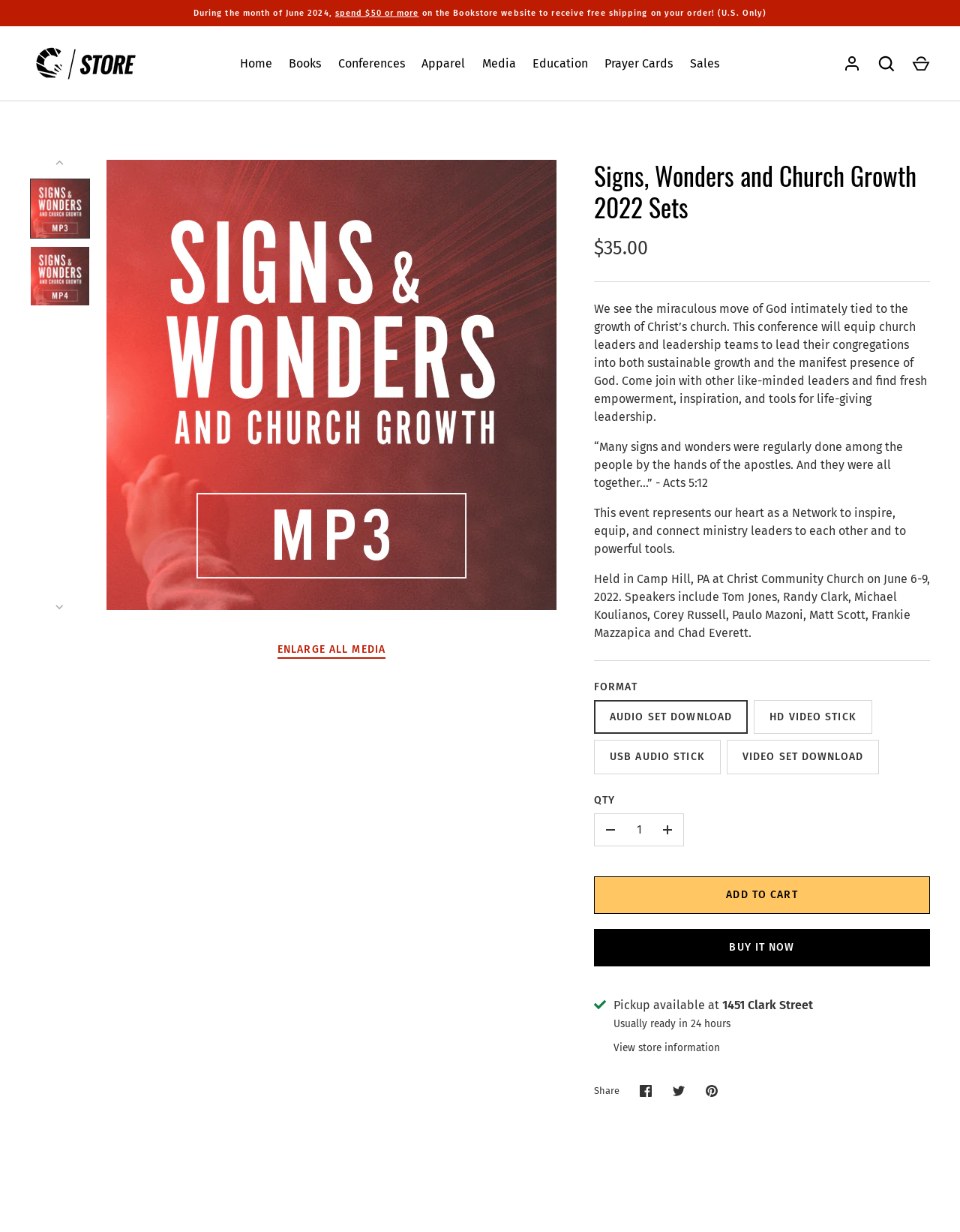What is the discount offer for June 2024?
Based on the visual, give a brief answer using one word or a short phrase.

Free shipping on orders over $50